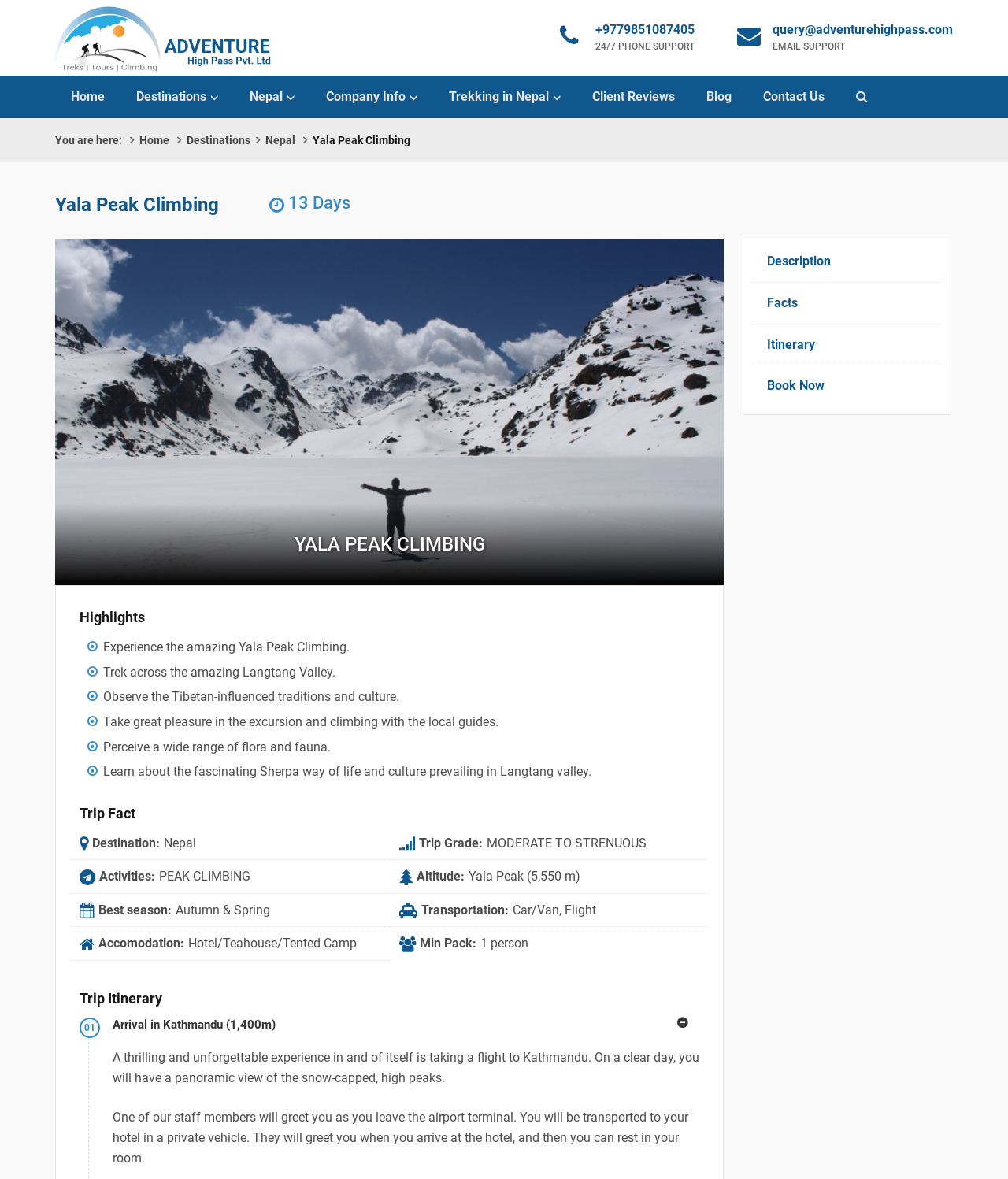Pinpoint the bounding box coordinates of the clickable area needed to execute the instruction: "Send an email to query@adventurehighpass.com". The coordinates should be specified as four float numbers between 0 and 1, i.e., [left, top, right, bottom].

[0.766, 0.019, 0.945, 0.031]